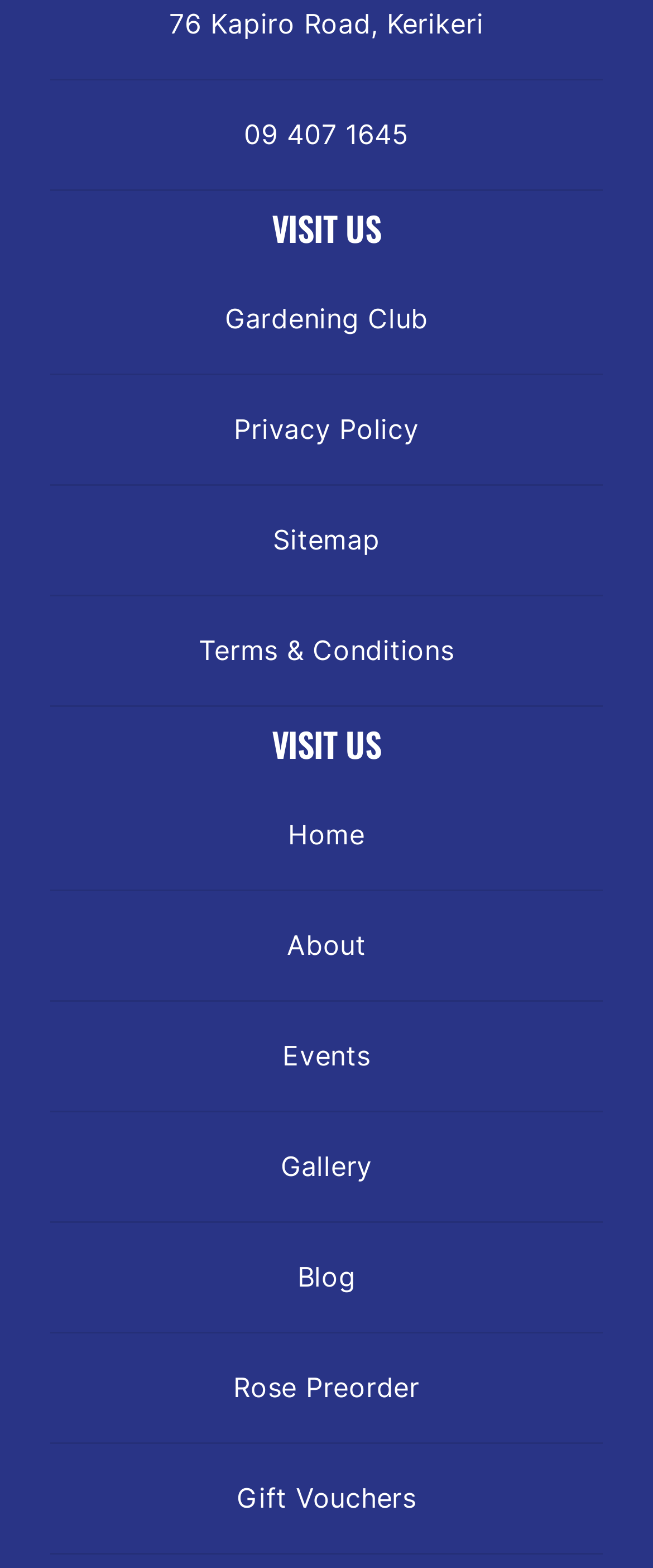Respond concisely with one word or phrase to the following query:
How many headings are on the webpage?

2